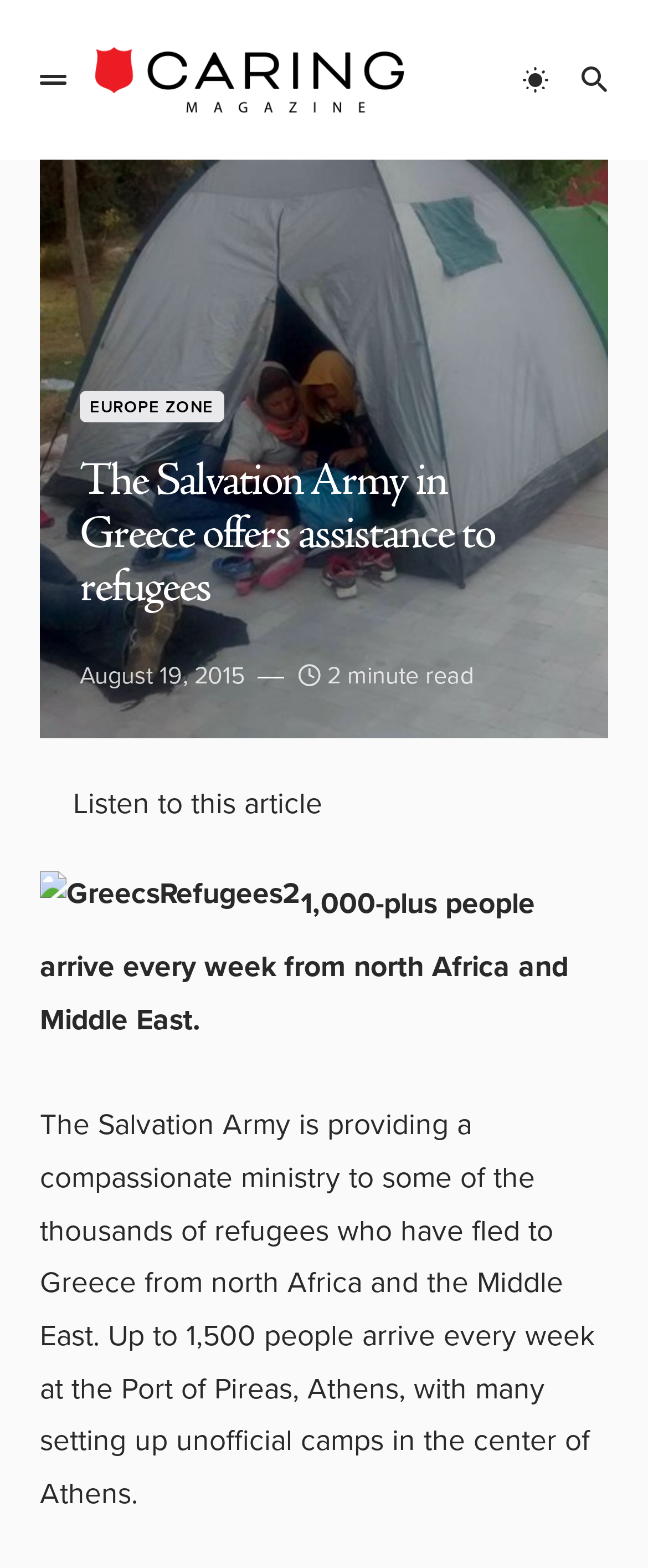How many people arrive every week from north Africa and Middle East?
Can you provide an in-depth and detailed response to the question?

According to the article, '1,000-plus people arrive every week from north Africa and Middle East', which indicates that the number of people arriving every week is more than 1,000.